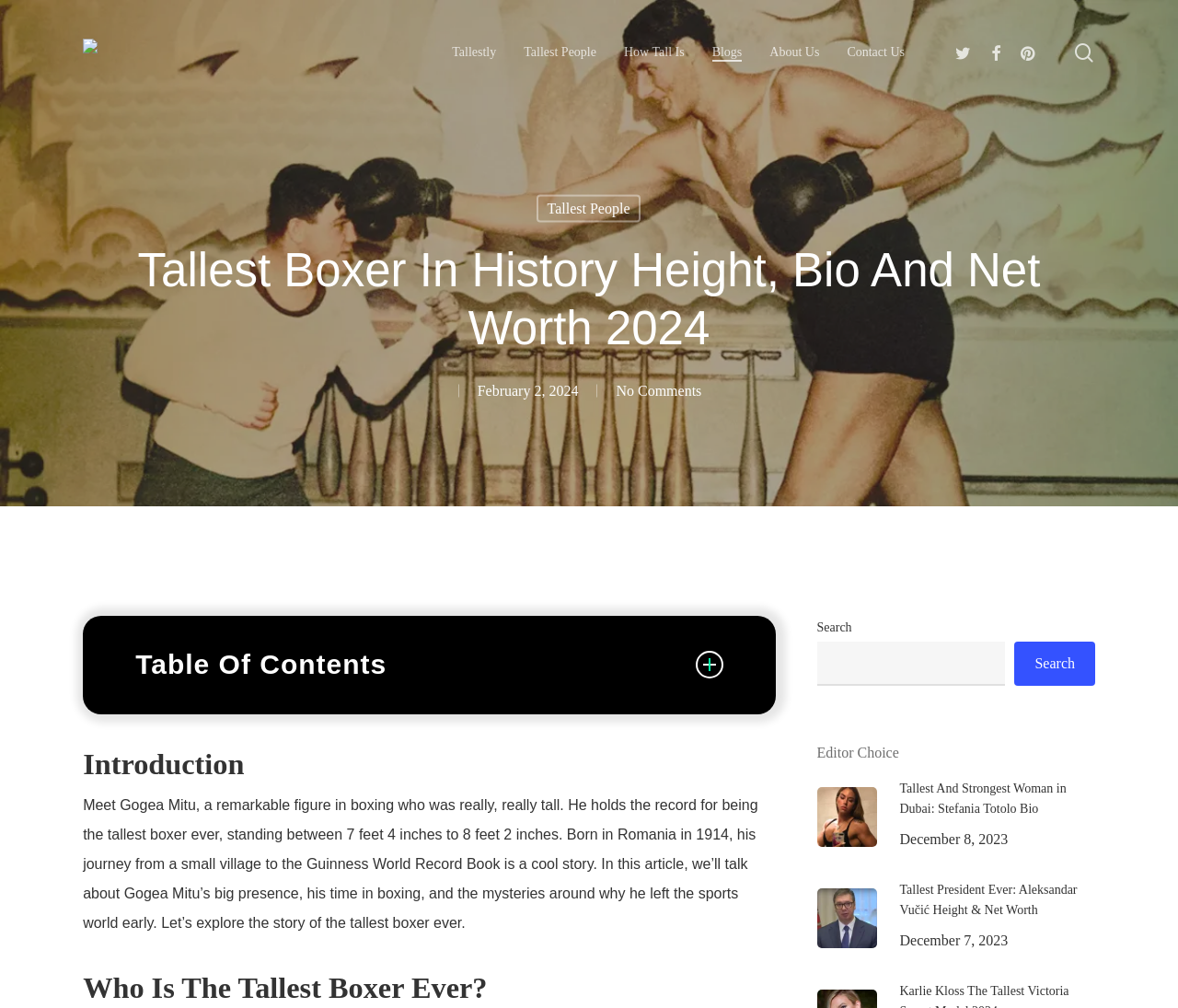Please indicate the bounding box coordinates for the clickable area to complete the following task: "Click on the link to know more about the tallest people". The coordinates should be specified as four float numbers between 0 and 1, i.e., [left, top, right, bottom].

[0.445, 0.046, 0.506, 0.058]